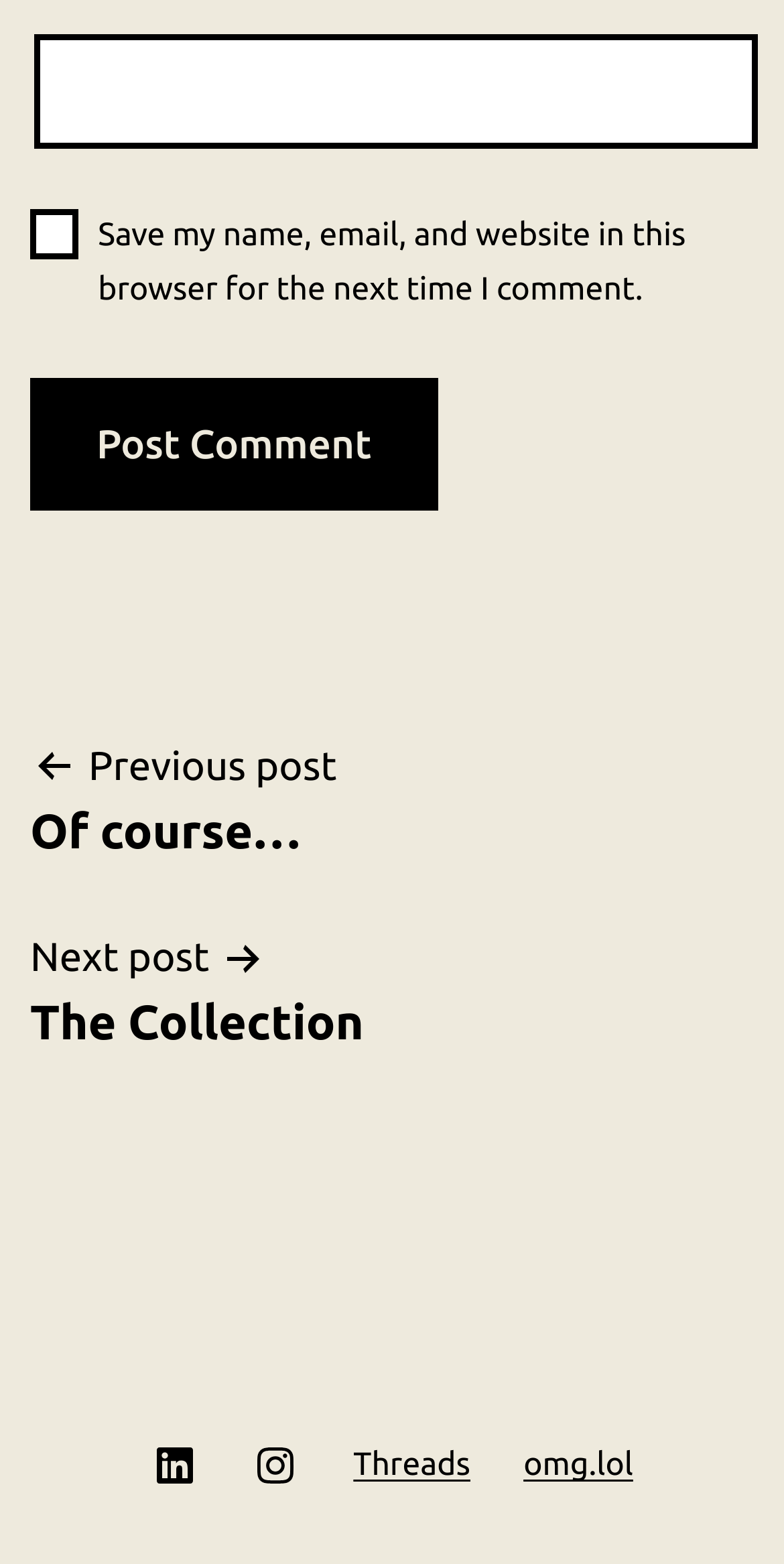Please use the details from the image to answer the following question comprehensively:
How many social media links are in the 'Secondary menu'?

The 'Secondary menu' navigation element contains four link elements, which are 'LinkedIn', 'Instagram', 'Threads', and 'omg.lol'. These links are likely to be social media profiles or websites.